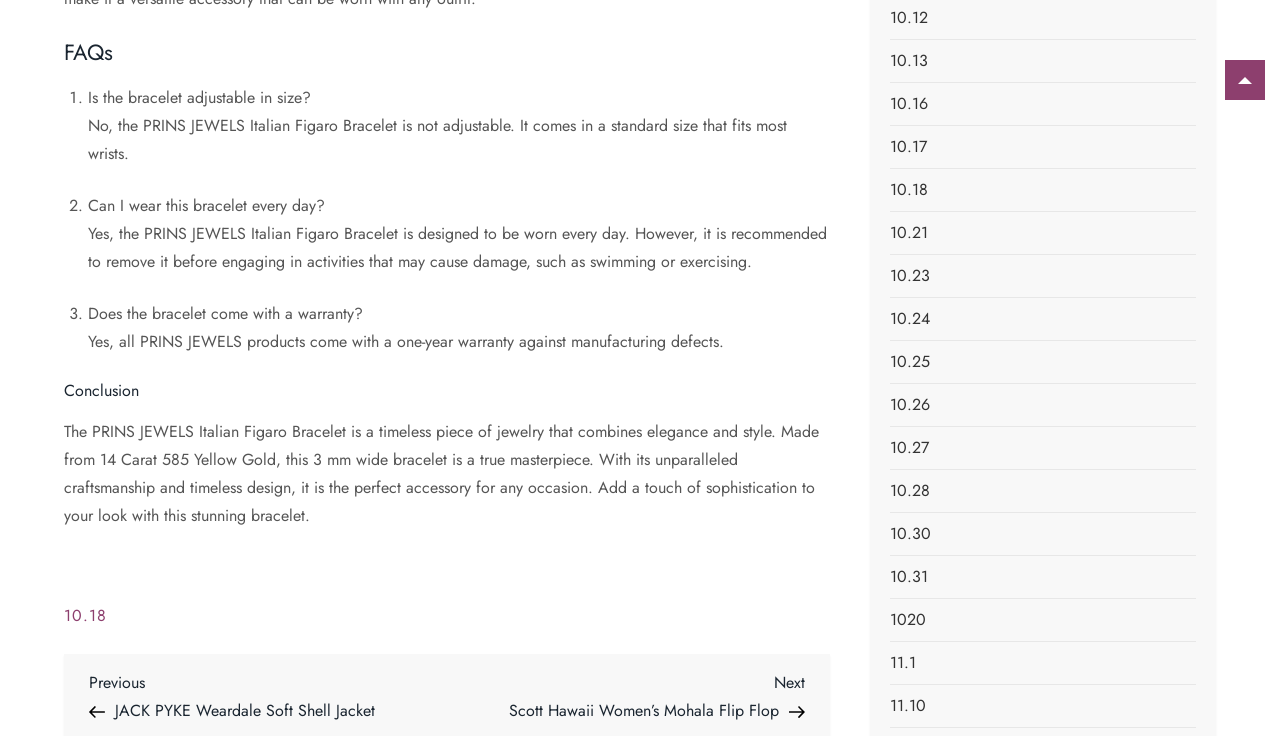Please determine the bounding box coordinates of the element's region to click for the following instruction: "Click on '10.18'".

[0.696, 0.239, 0.725, 0.277]